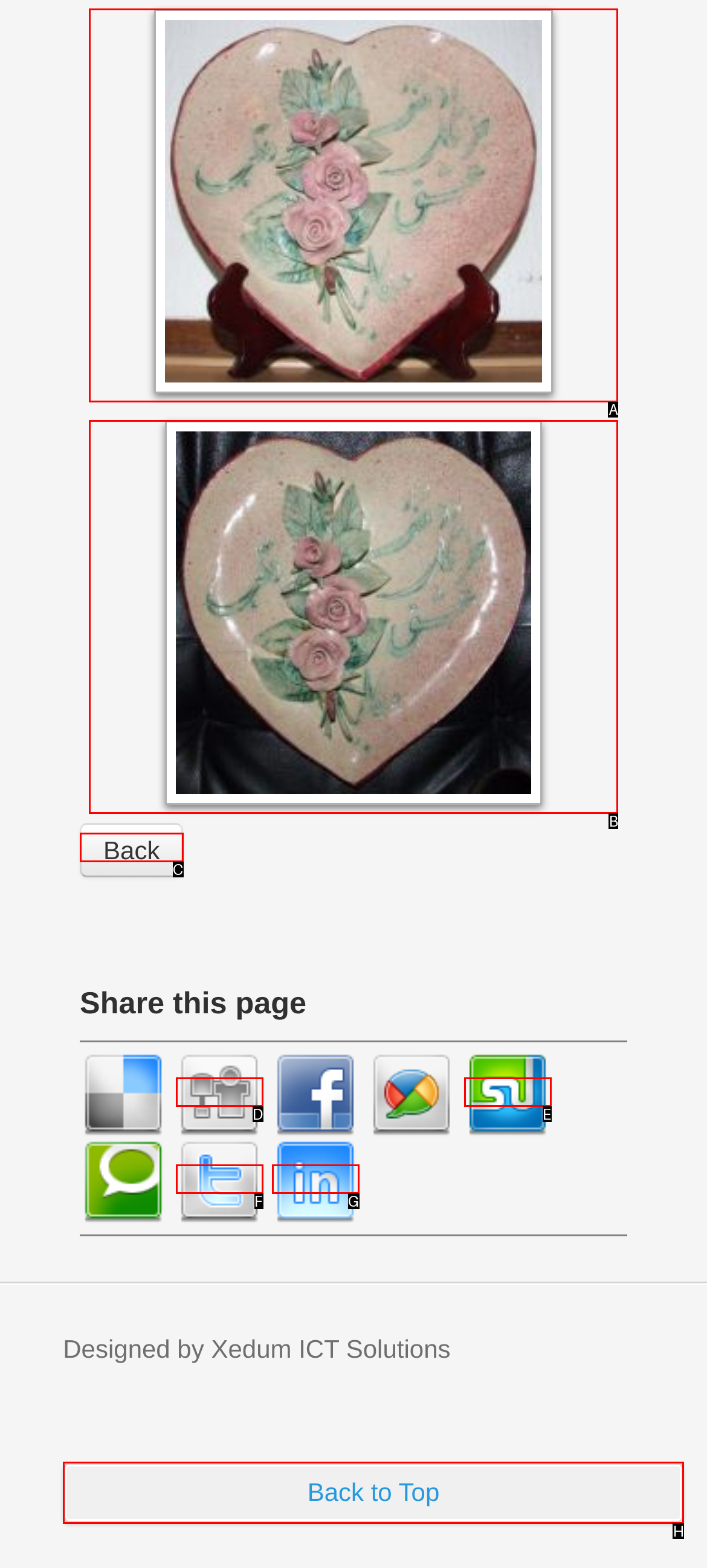Based on the description: Back
Select the letter of the corresponding UI element from the choices provided.

C